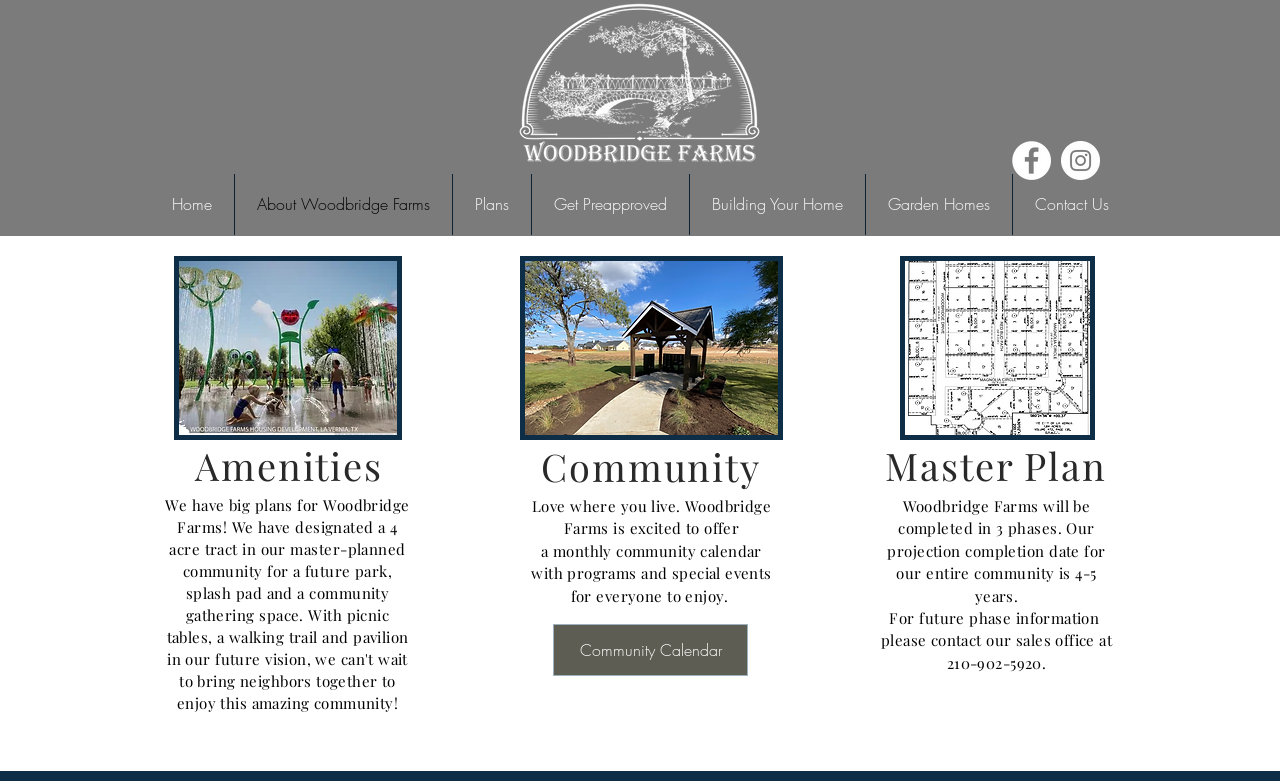Show the bounding box coordinates of the region that should be clicked to follow the instruction: "Go to the Plans page."

[0.354, 0.223, 0.415, 0.301]